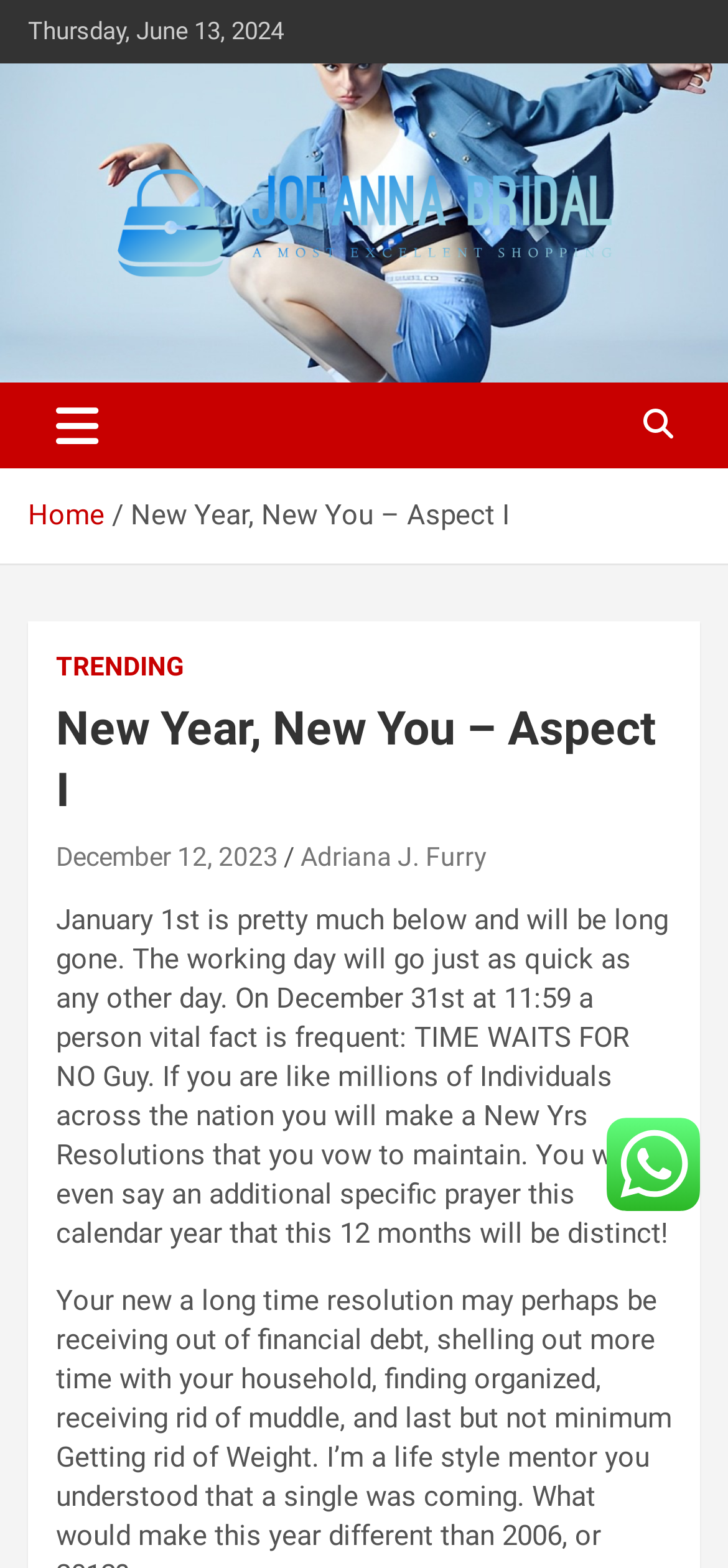Provide the text content of the webpage's main heading.

New Year, New You – Aspect I